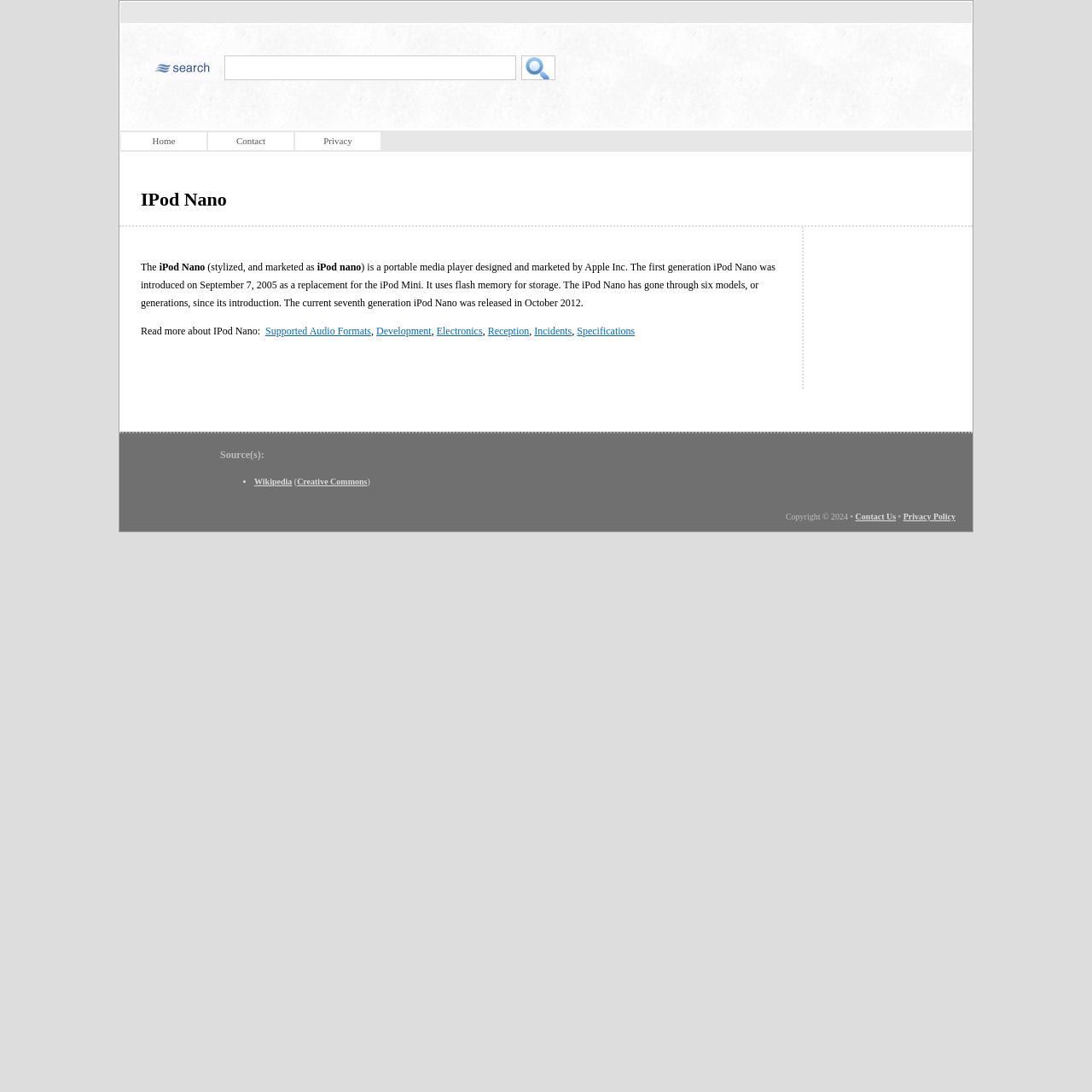Find the bounding box coordinates for the element that must be clicked to complete the instruction: "Click the Home button". The coordinates should be four float numbers between 0 and 1, indicated as [left, top, right, bottom].

[0.111, 0.121, 0.189, 0.138]